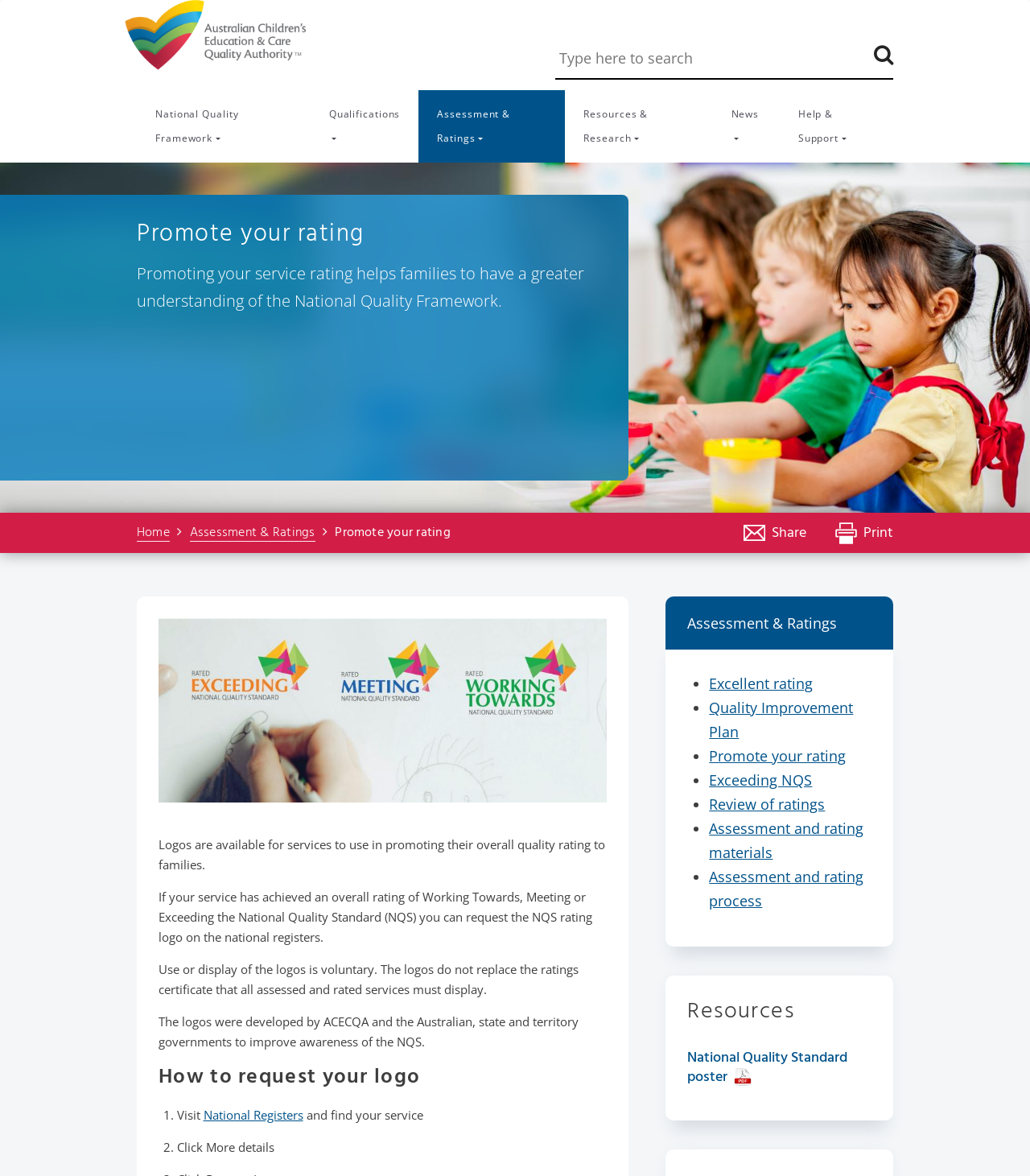Respond to the question below with a concise word or phrase:
What is the name of the authority mentioned on this webpage?

ACECQA